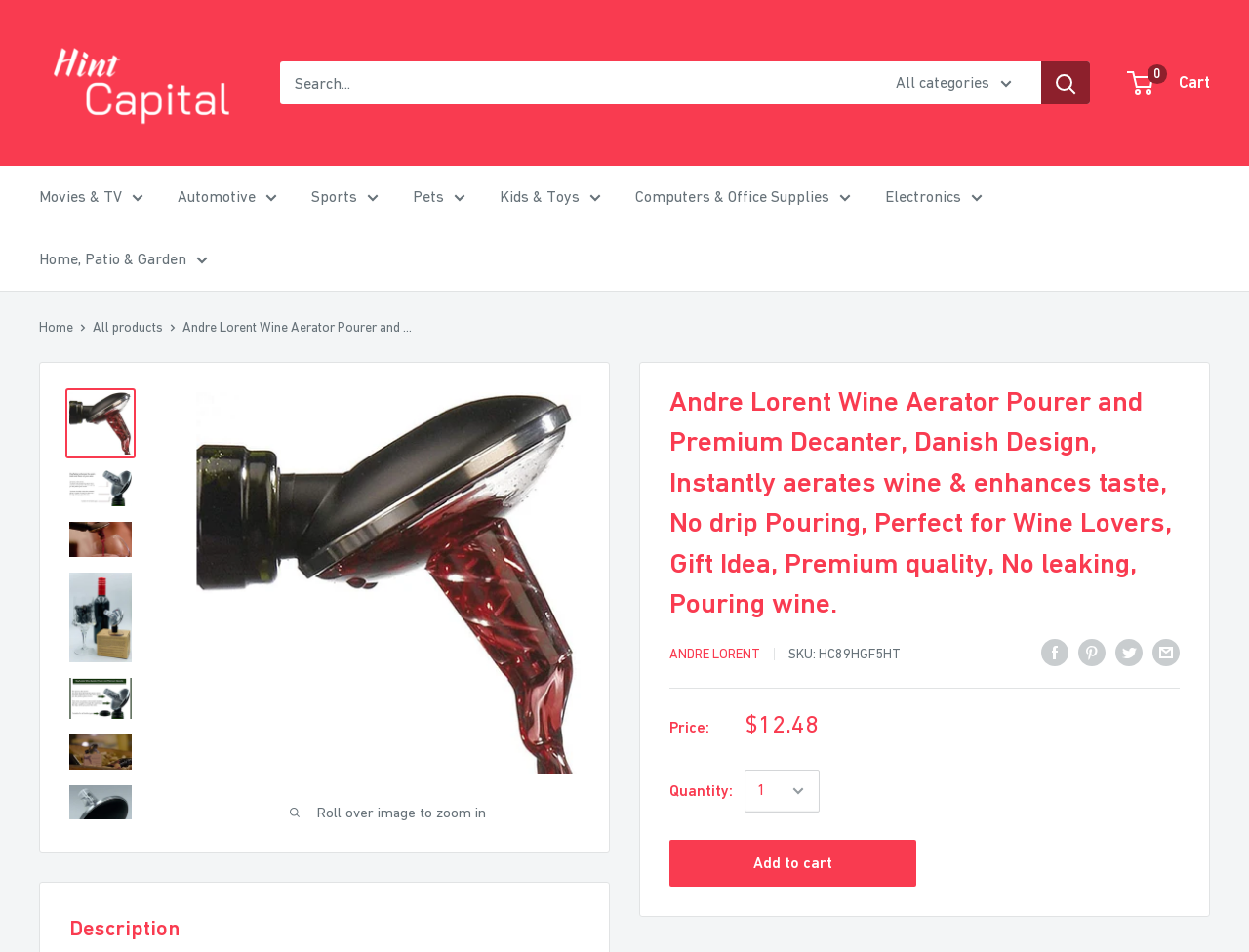Can you specify the bounding box coordinates of the area that needs to be clicked to fulfill the following instruction: "Read Oracle and Google Cloud's partnership news"?

None